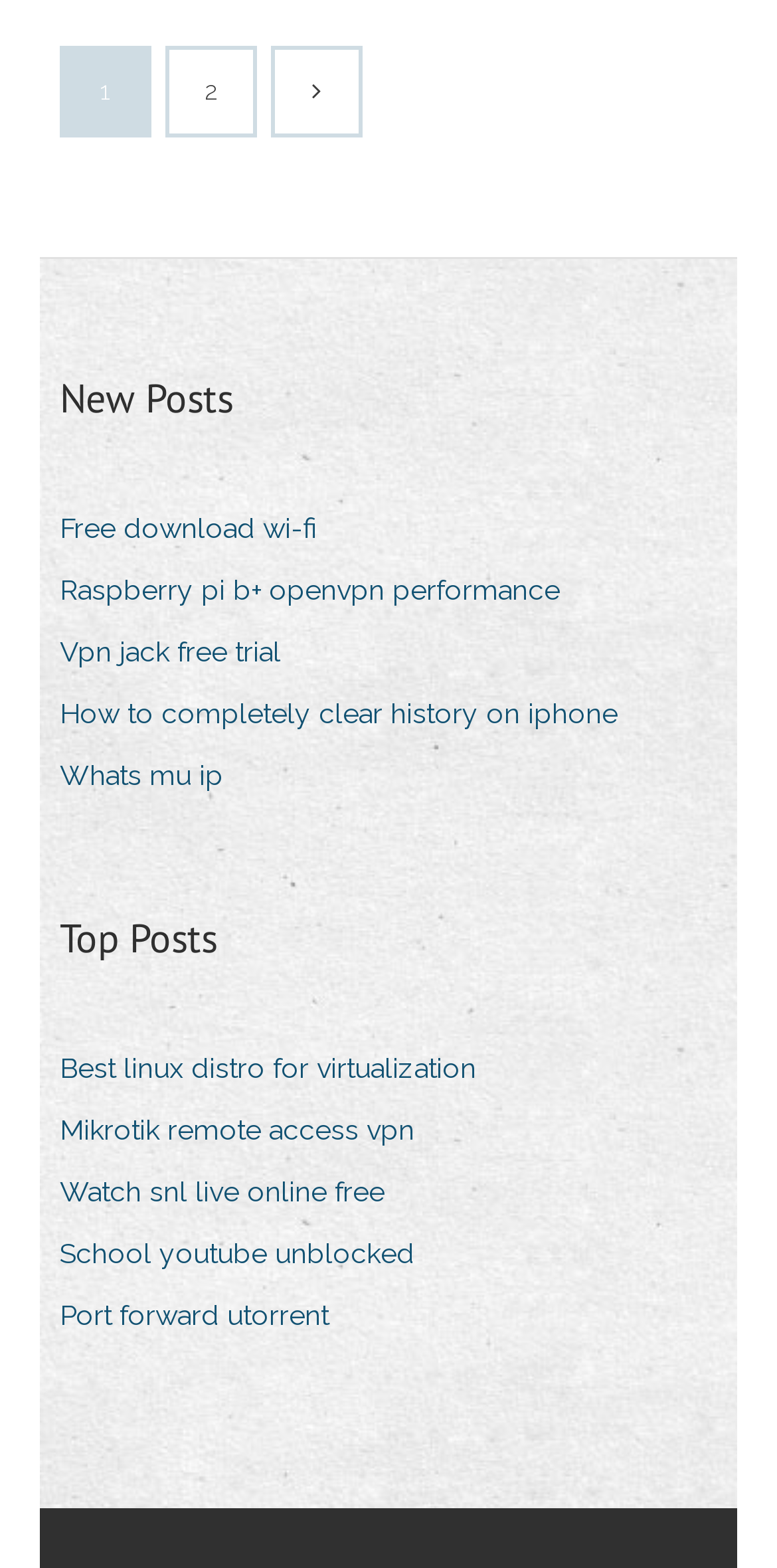Identify the bounding box for the given UI element using the description provided. Coordinates should be in the format (top-left x, top-left y, bottom-right x, bottom-right y) and must be between 0 and 1. Here is the description: Mikrotik remote access vpn

[0.077, 0.704, 0.572, 0.738]